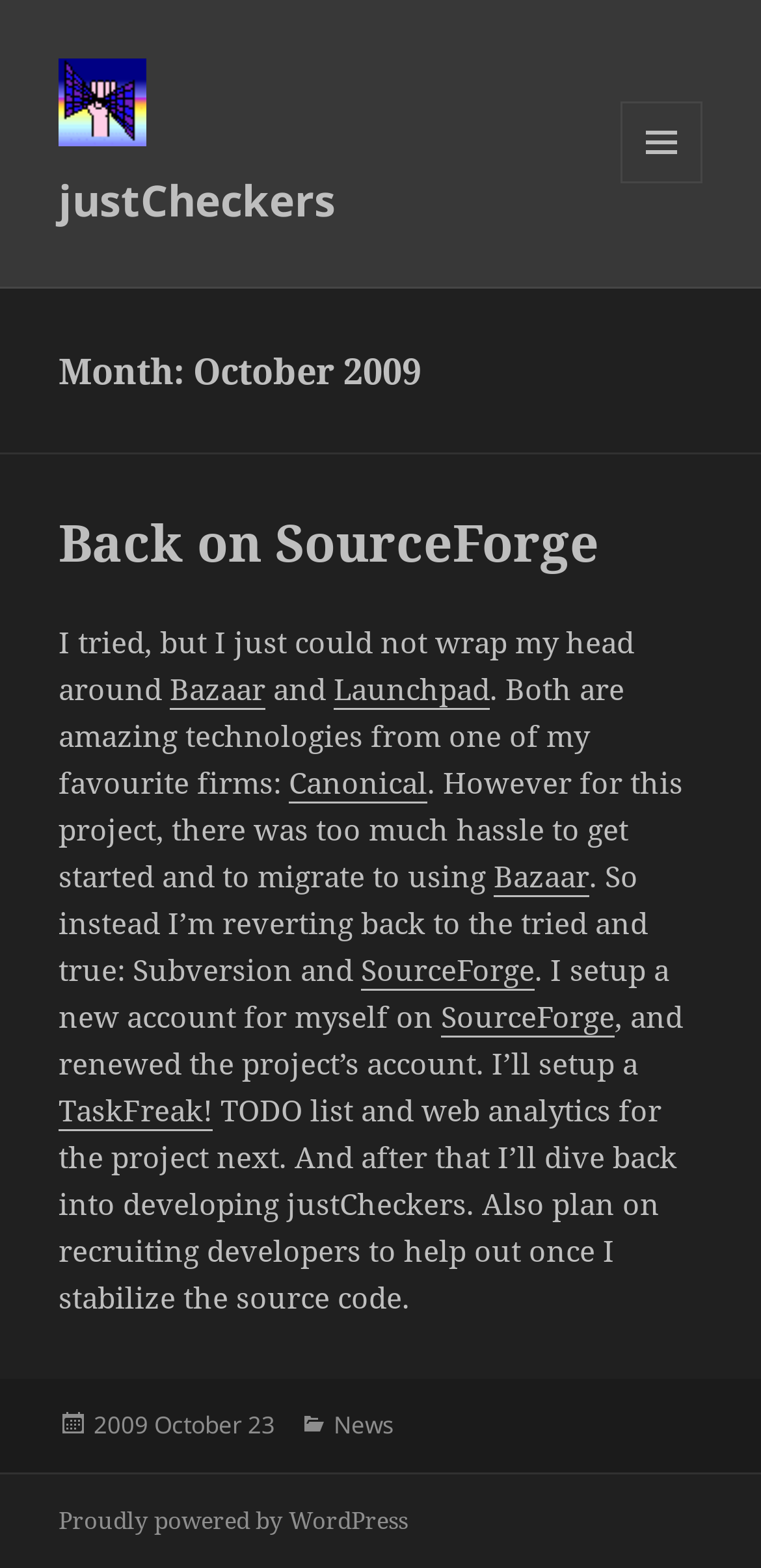Can you find and provide the main heading text of this webpage?

Month: October 2009